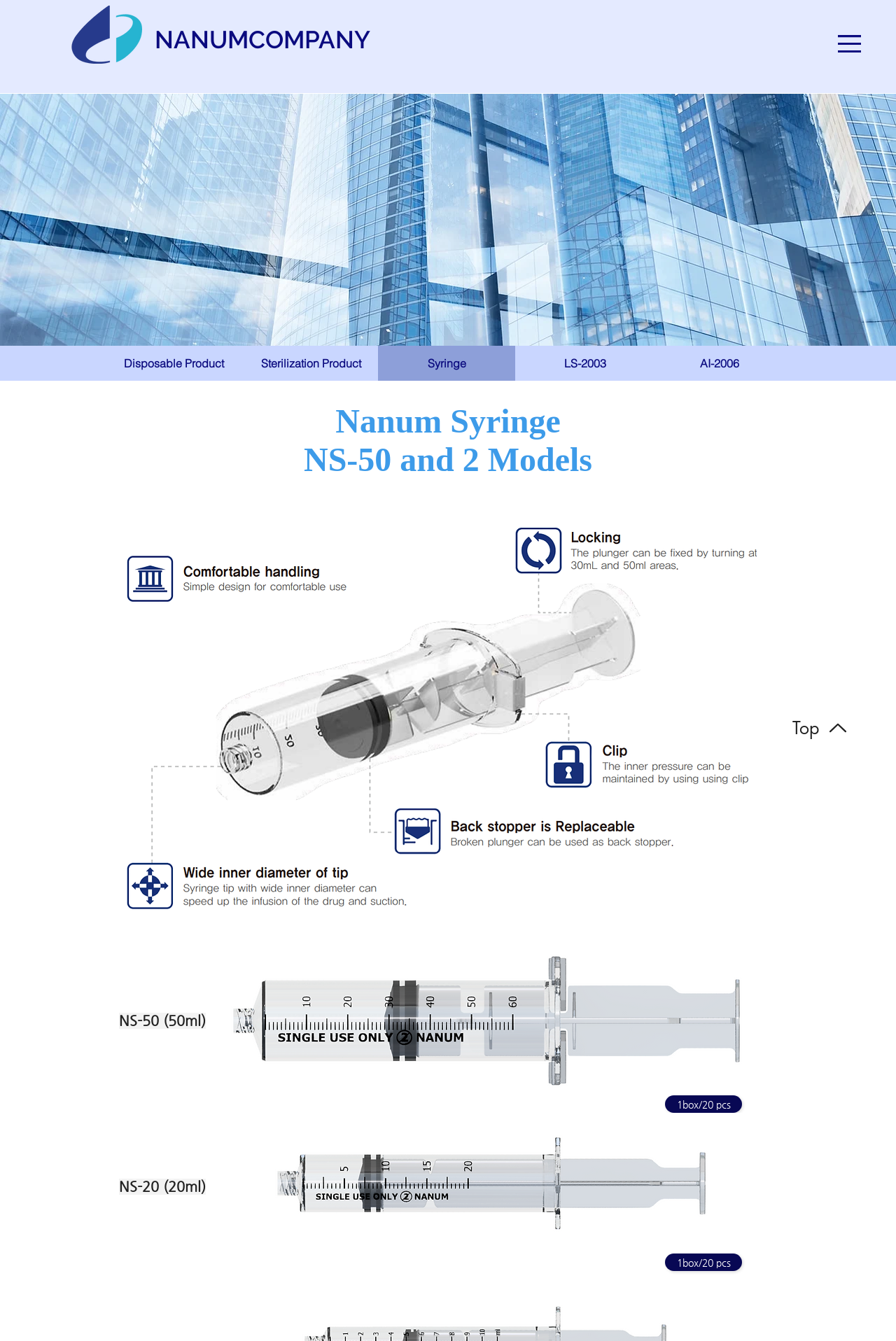What is the packaging unit for NS-50?
Based on the image, respond with a single word or phrase.

1box/20 pcs